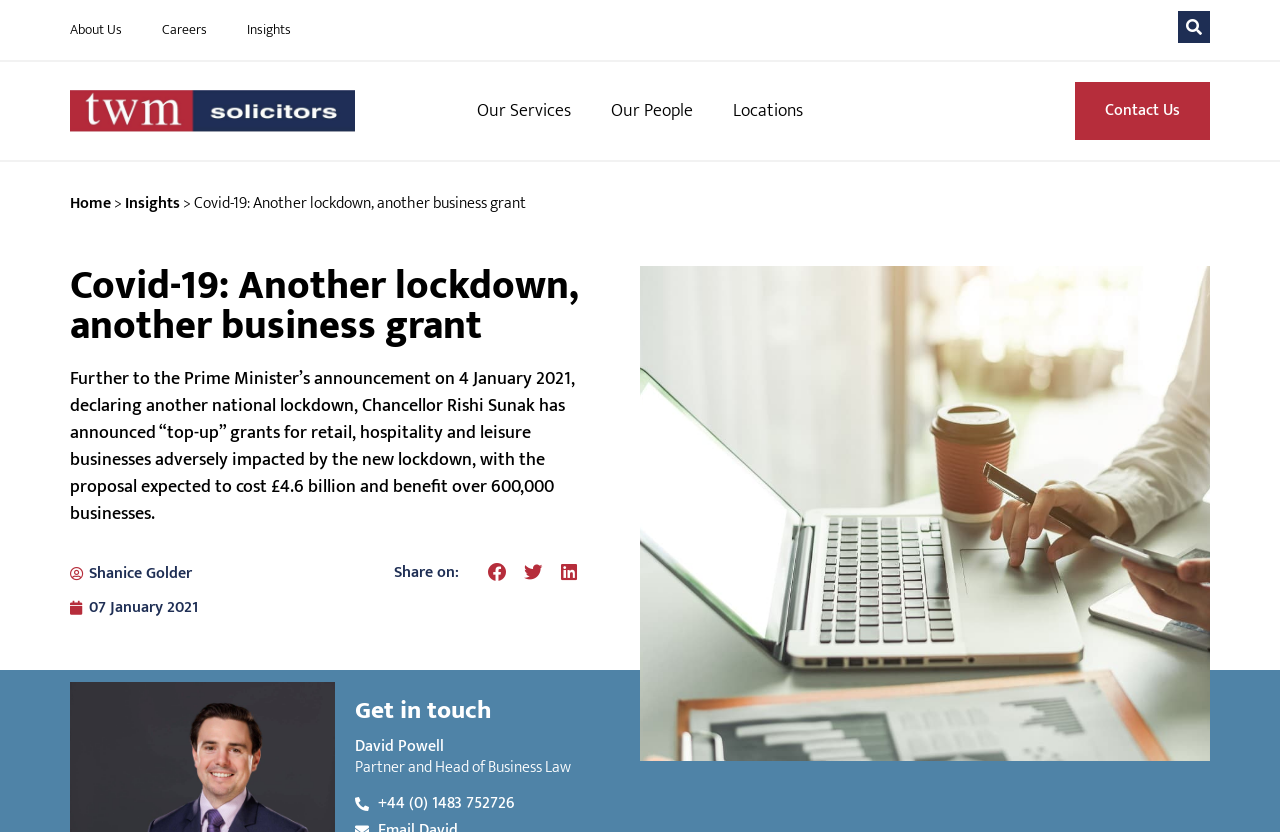Identify the bounding box coordinates of the section that should be clicked to achieve the task described: "Share on facebook".

[0.374, 0.676, 0.402, 0.7]